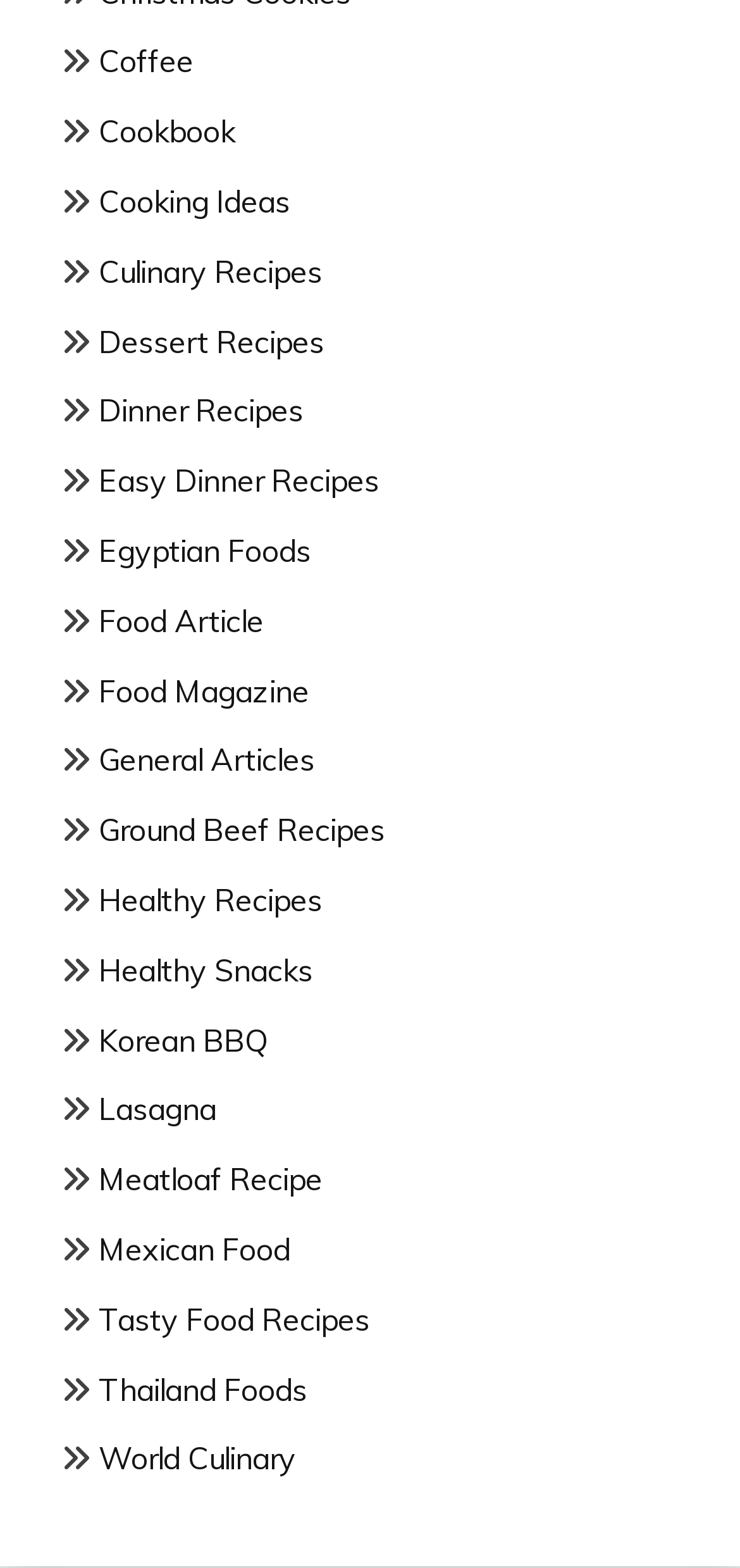Identify the bounding box coordinates of the clickable section necessary to follow the following instruction: "explore Healthy Recipes". The coordinates should be presented as four float numbers from 0 to 1, i.e., [left, top, right, bottom].

[0.133, 0.562, 0.436, 0.586]